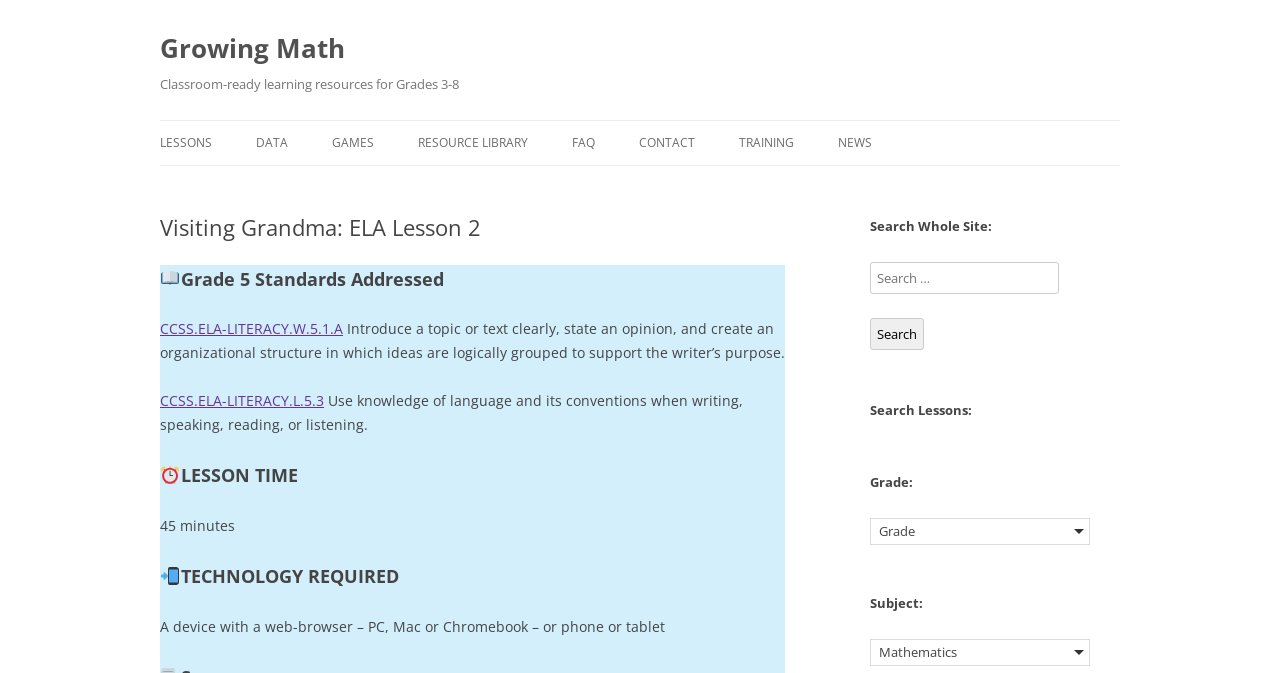What subject is this lesson for?
Using the screenshot, give a one-word or short phrase answer.

Language Arts